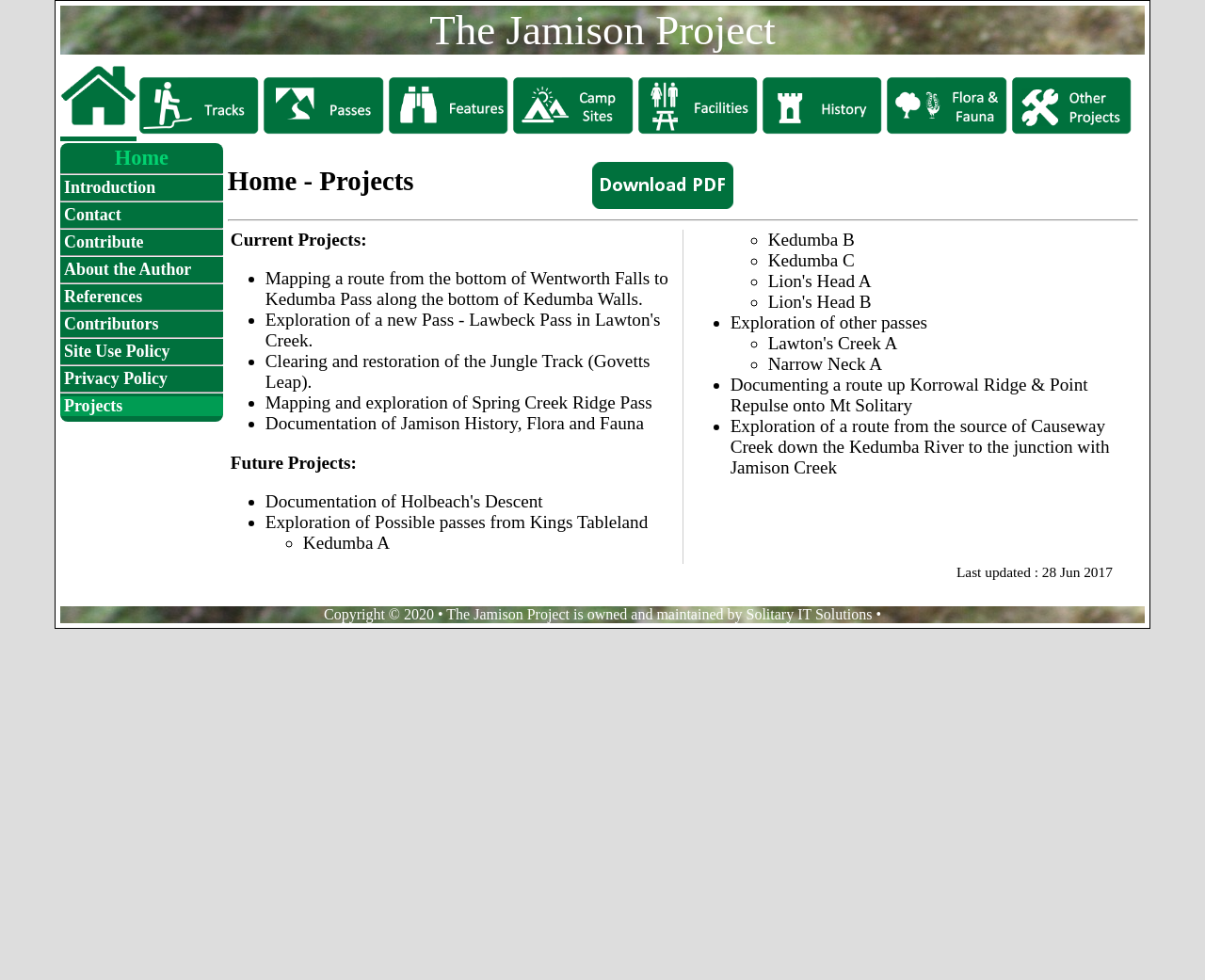What is the name of the organization that owns and maintains the webpage?
Using the visual information, respond with a single word or phrase.

Solitary IT Solutions